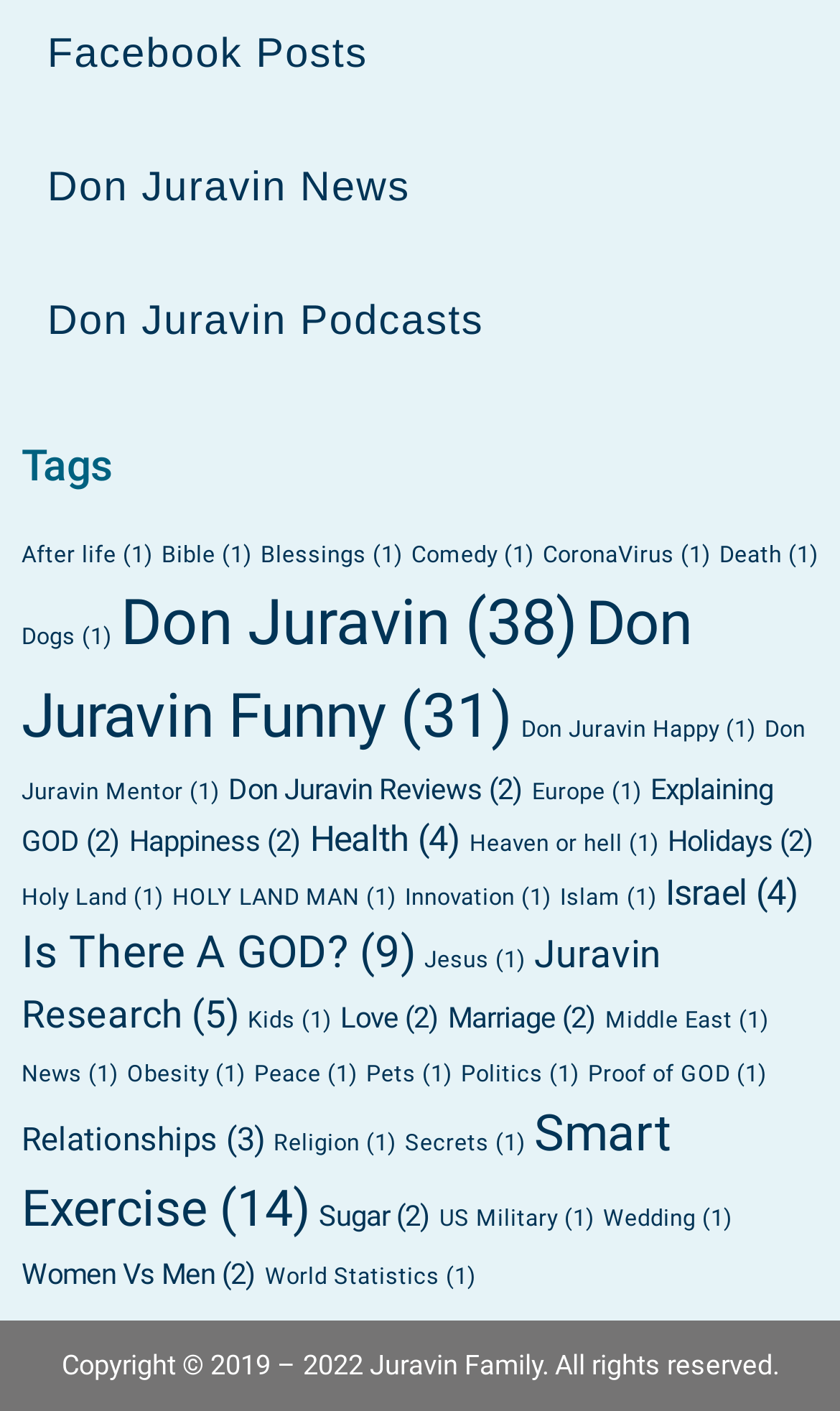Identify the bounding box coordinates of the element to click to follow this instruction: 'Browse tags'. Ensure the coordinates are four float values between 0 and 1, provided as [left, top, right, bottom].

[0.026, 0.311, 0.974, 0.348]